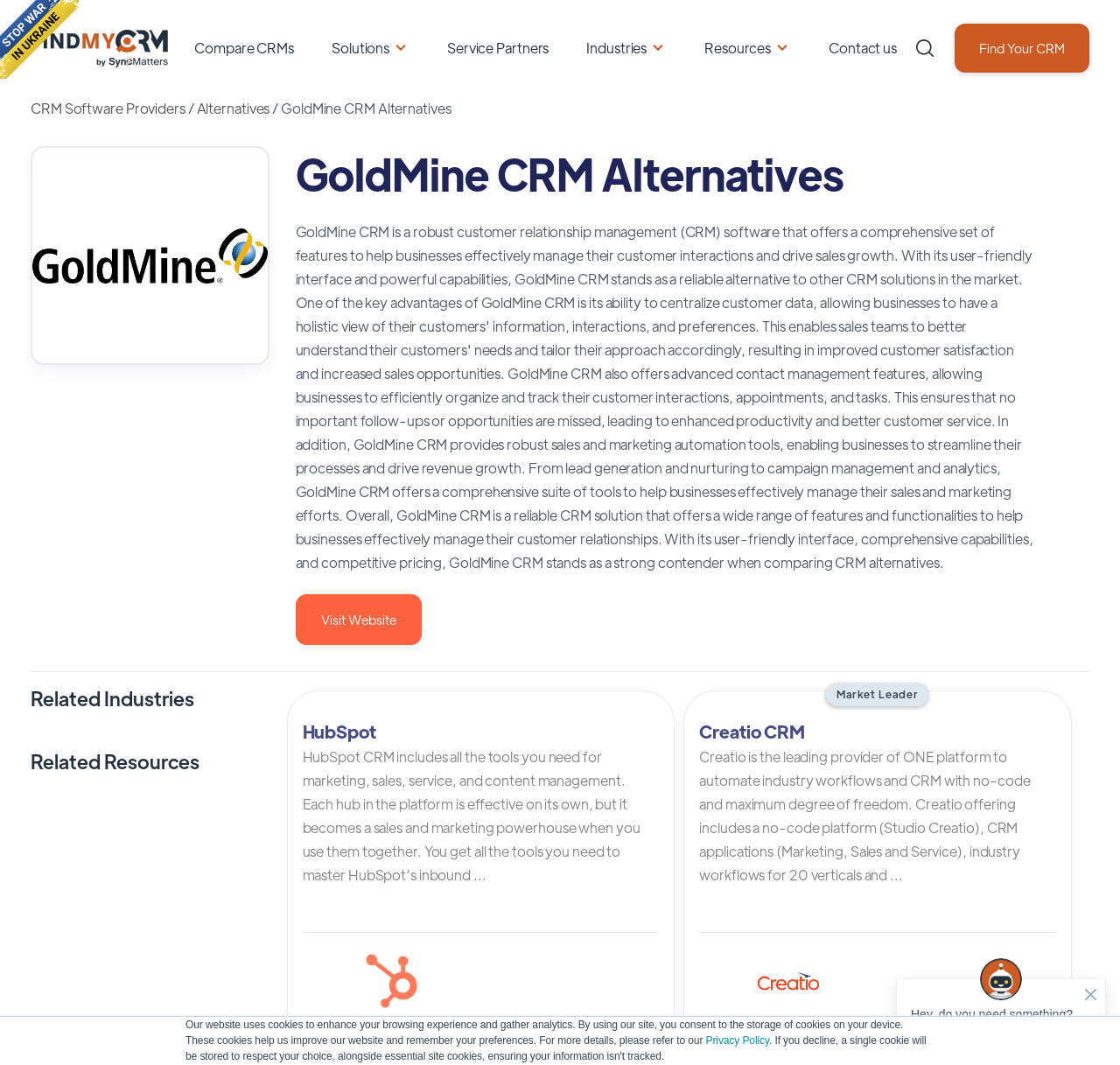What is the purpose of this website? Examine the screenshot and reply using just one word or a brief phrase.

Find CRM solutions